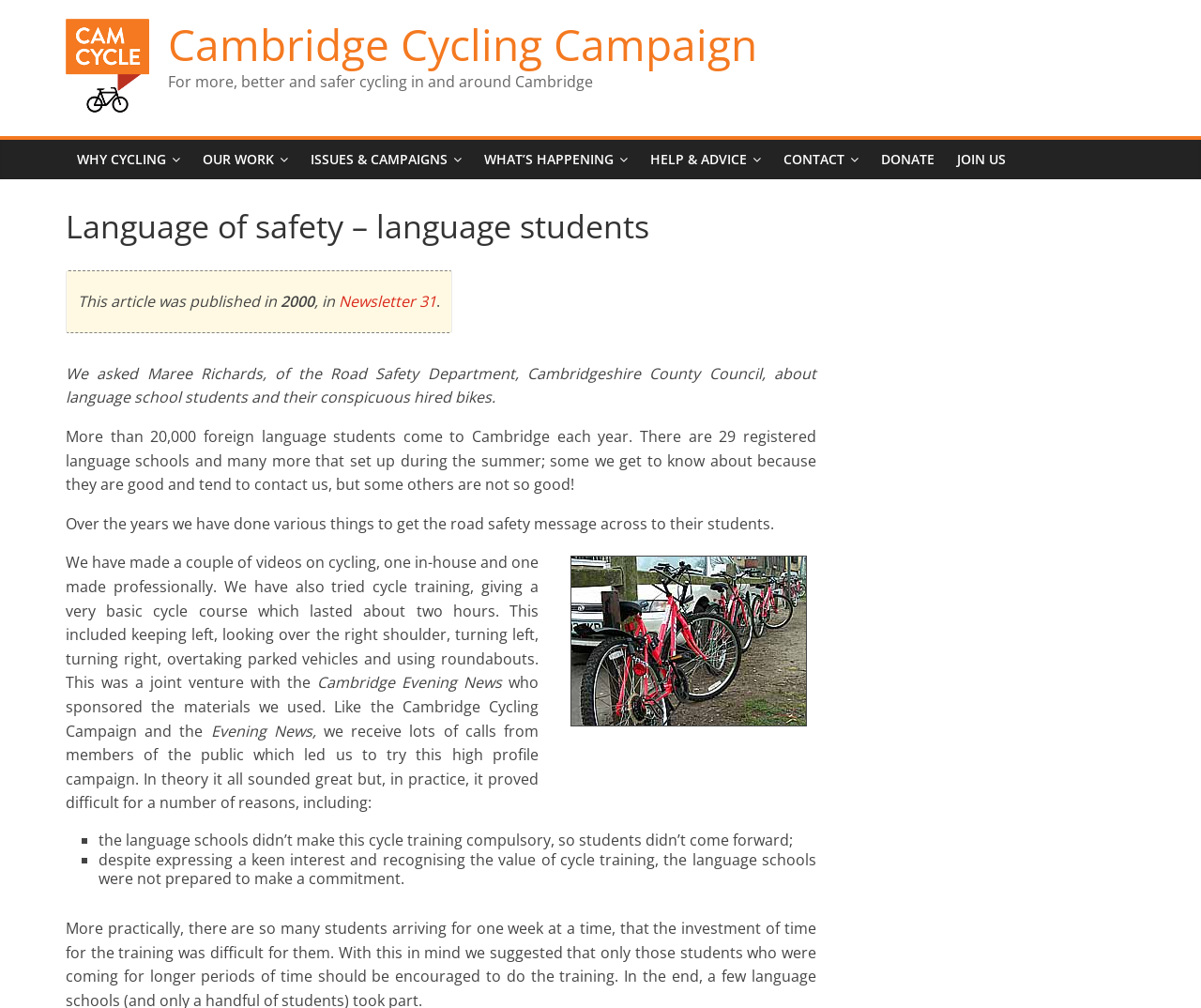Elaborate on the different components and information displayed on the webpage.

The webpage is about the Cambridge Cycling Campaign, with a focus on language school students and their safety on hired bikes. At the top, there is a logo and a link to the Cambridge Cycling Campaign, accompanied by a heading with the same name. Below this, there is a brief description of the campaign's goals.

The main content of the page is an article about the Road Safety Department's efforts to promote cycling safety among language school students in Cambridge. The article is divided into several paragraphs, with a heading "Language of safety – language students" at the top. The text describes the challenges of promoting road safety to the over 20,000 foreign language students who come to Cambridge each year, and the various initiatives that have been tried, including making videos and offering cycle training courses.

To the right of the article, there is a table with an image, which appears to be related to the article's content. The image is positioned near the middle of the page, with the article's text wrapping around it.

The page also has a navigation menu at the top, with links to various sections of the website, including "WHY CYCLING", "OUR WORK", "ISSUES & CAMPAIGNS", and others. At the very top, there is a link to the Cambridge Cycling Campaign's homepage.